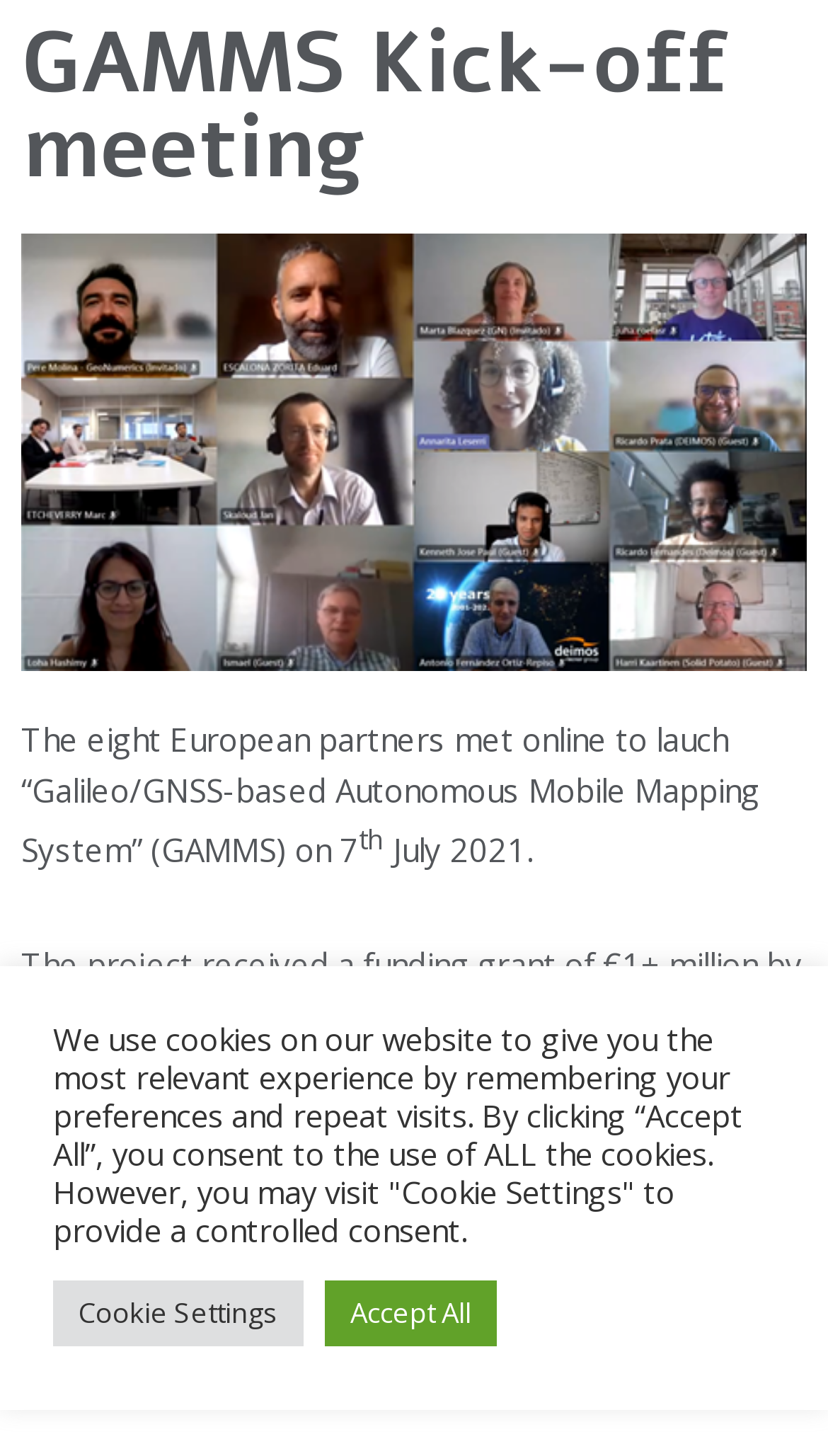Analyze the image and provide a detailed answer to the question: How many work packages are there in GAMMS?

The answer can be found in the sentence 'It includes 8 work packages and covers a range of applications.'